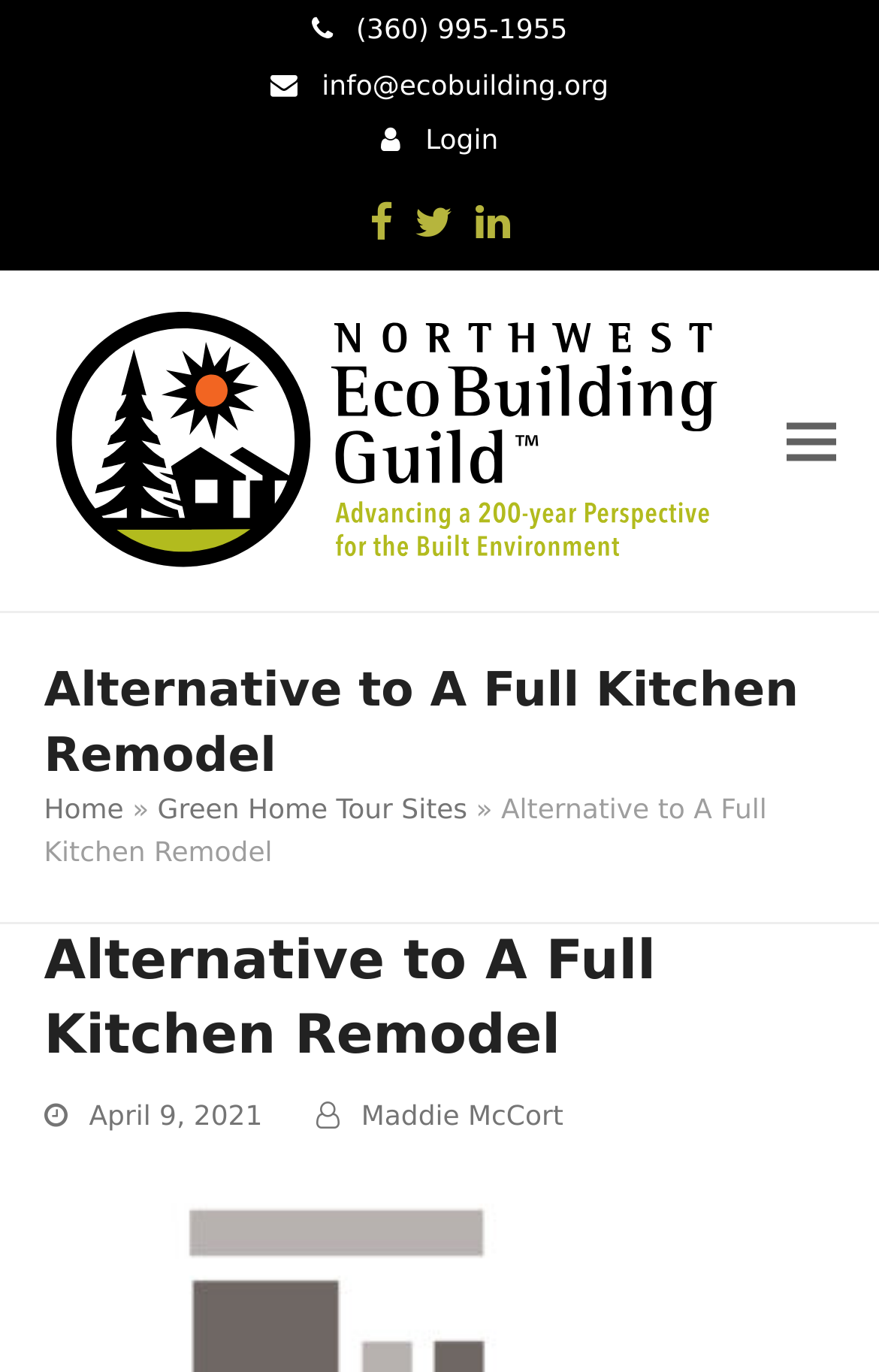Offer a detailed explanation of the webpage layout and contents.

This webpage appears to be an article or blog post about an alternative to a full kitchen remodel. At the top left of the page, there is a phone number, "(360) 995-1955", and an email address, "info@ecobuilding.org", which suggests that the page is related to a organization or business. 

To the right of these contact details, there are three social media links: Facebook, Twitter, and LinkedIn. Below these, there is a prominent link to the "Northwest Ecobuilding Guild" with an accompanying image. 

On the top right of the page, there is a "Login" link and a "Toggle mobile menu" button. The main content of the page is divided into sections, with a header that reads "Alternative to A Full Kitchen Remodel". Below this header, there is a navigation menu that indicates the user's current location, with links to "Home" and "Green Home Tour Sites". 

The main article or post is below this navigation menu, with a heading that repeats the title "Alternative to A Full Kitchen Remodel". The article appears to be a single column of text, with no images or other multimedia elements visible. At the bottom of the page, there is a timestamp indicating that the article was posted on "April 9, 2021", and a link to the author, "Maddie McCort".